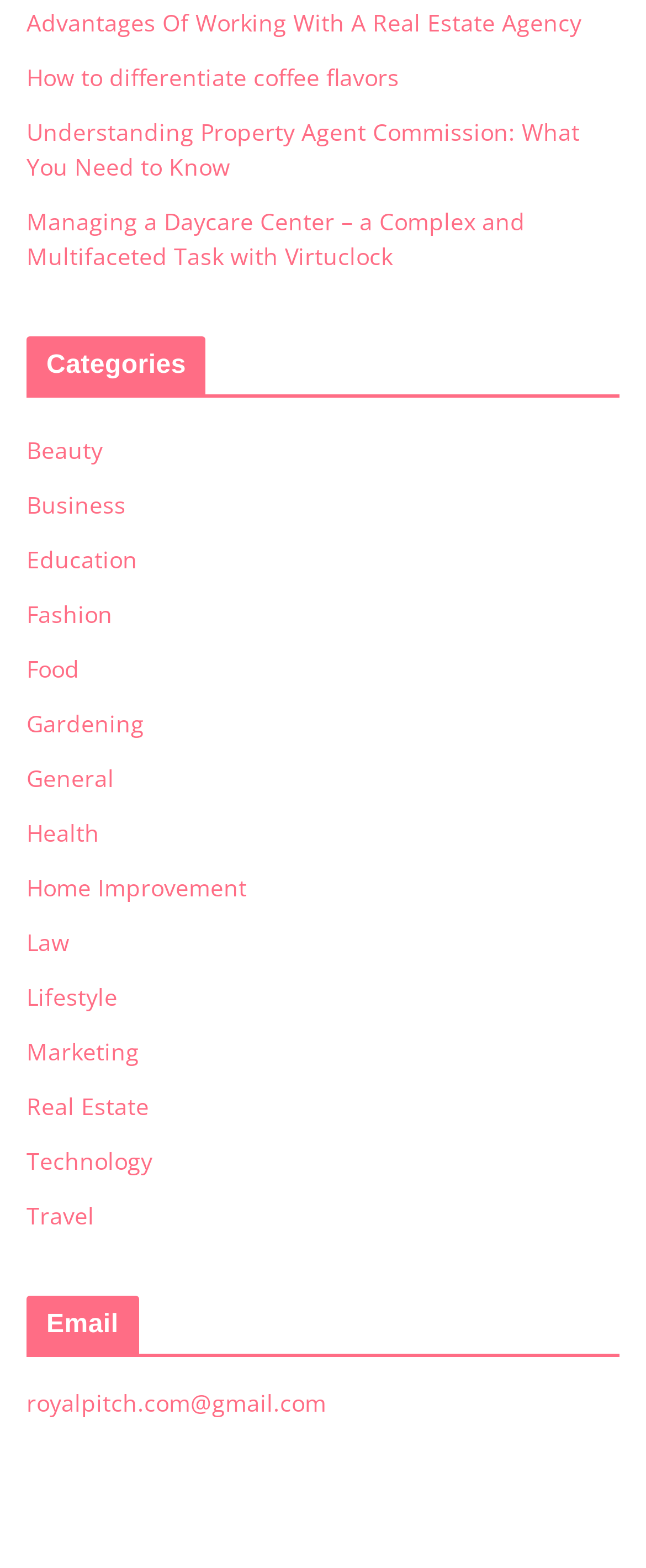Identify the bounding box coordinates of the clickable region to carry out the given instruction: "Browse the 'Real Estate' category".

[0.041, 0.695, 0.231, 0.715]